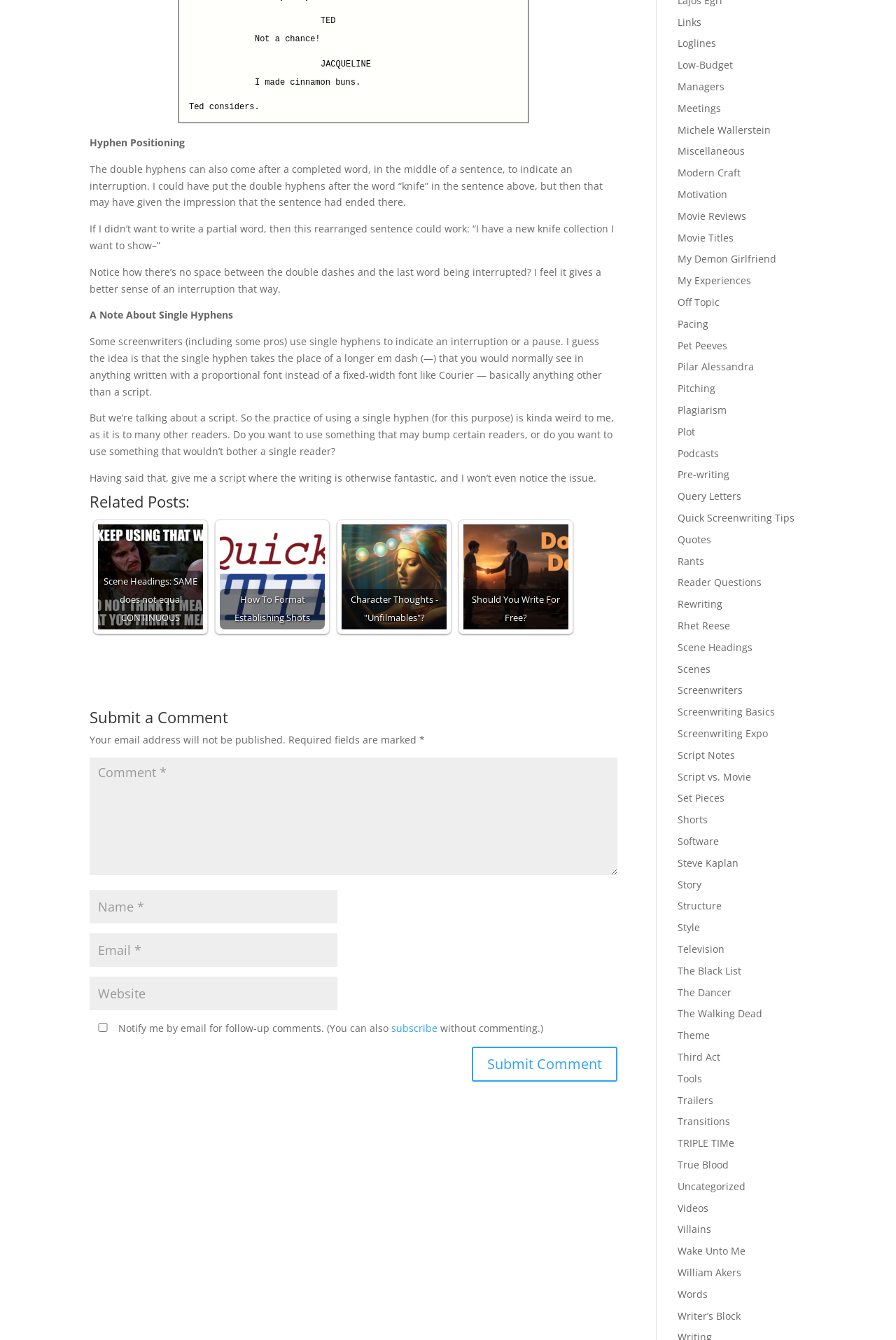Answer with a single word or phrase: 
What is the category of the link 'Pilar Alessandra'?

Screenwriters